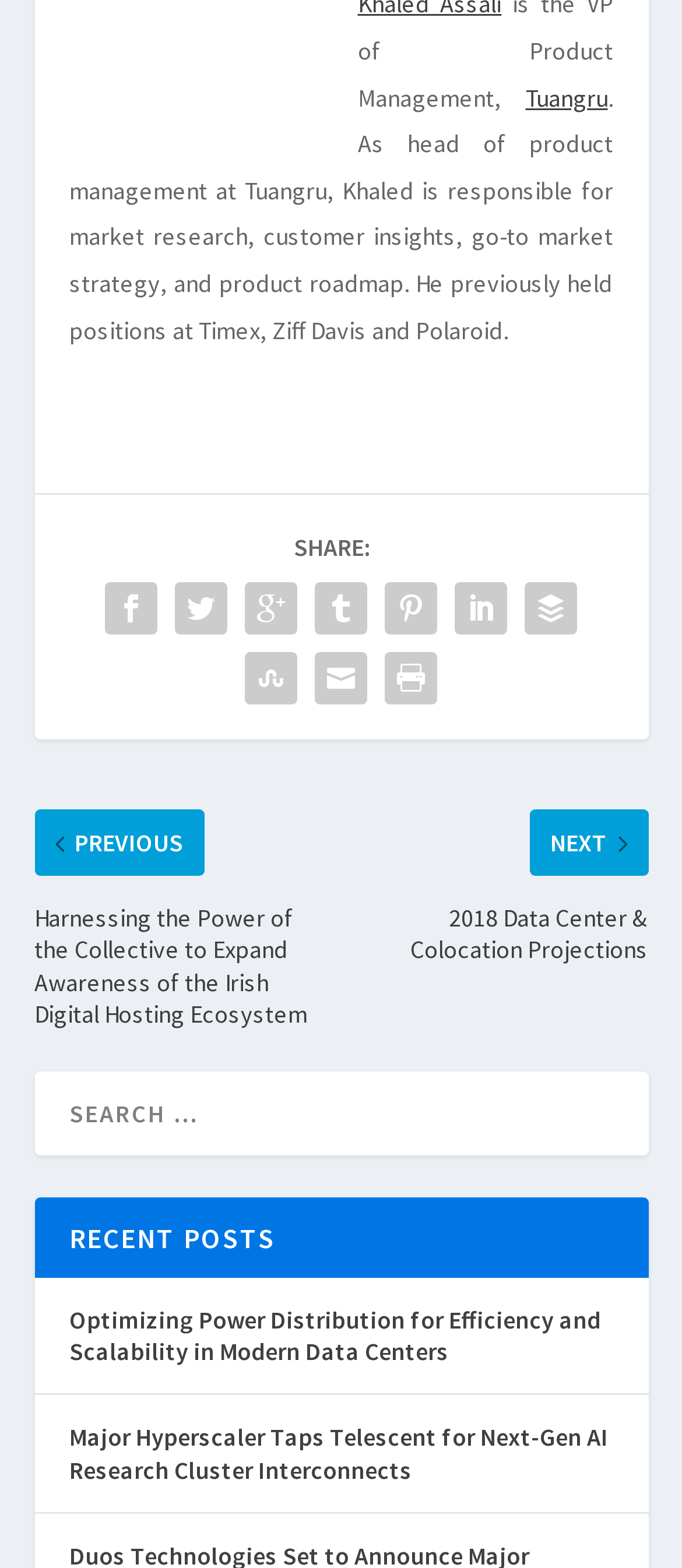Provide a single word or phrase answer to the question: 
How many recent posts are listed?

2